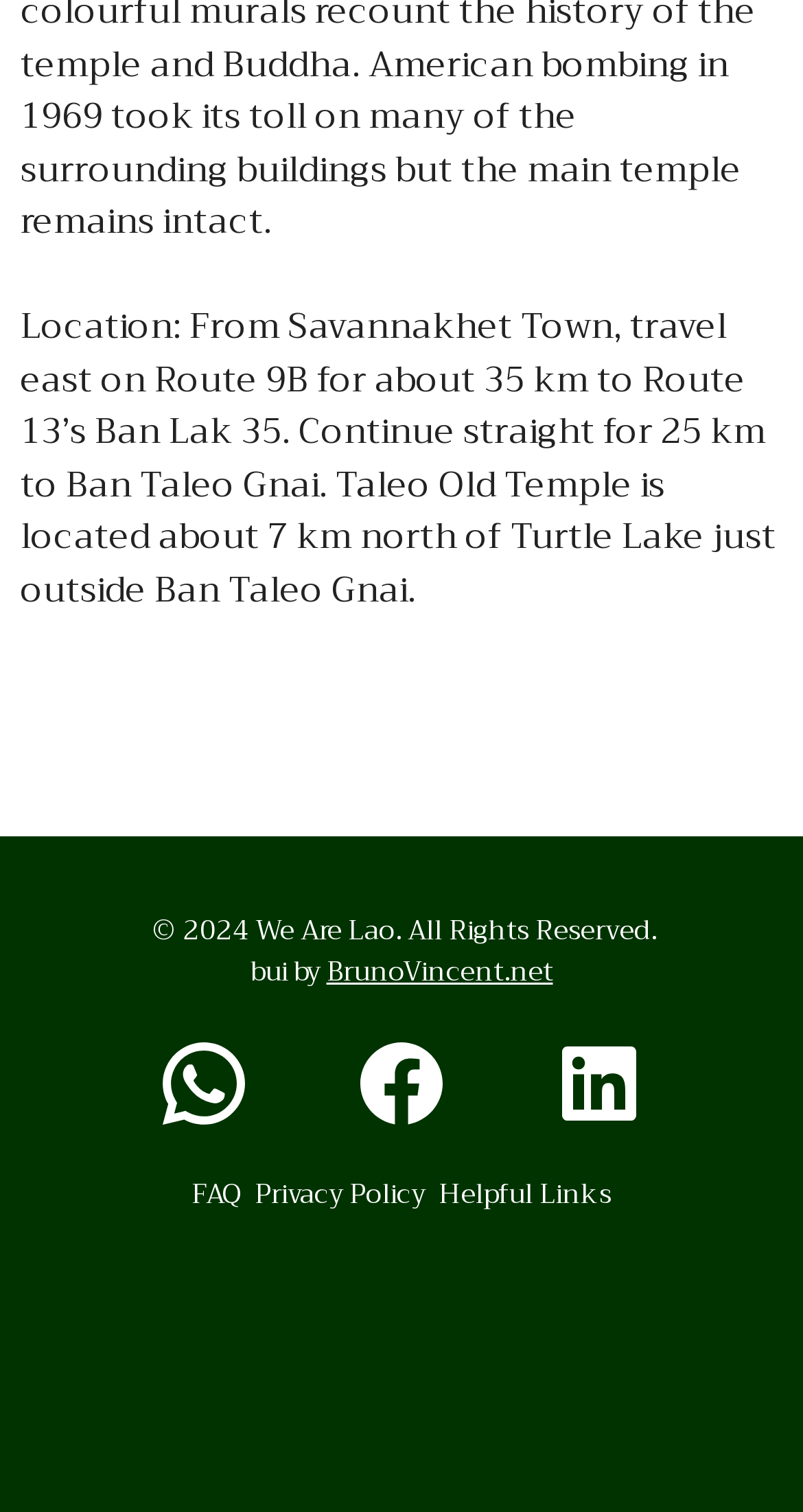How many links are there in the footer section?
Please provide a single word or phrase in response based on the screenshot.

3